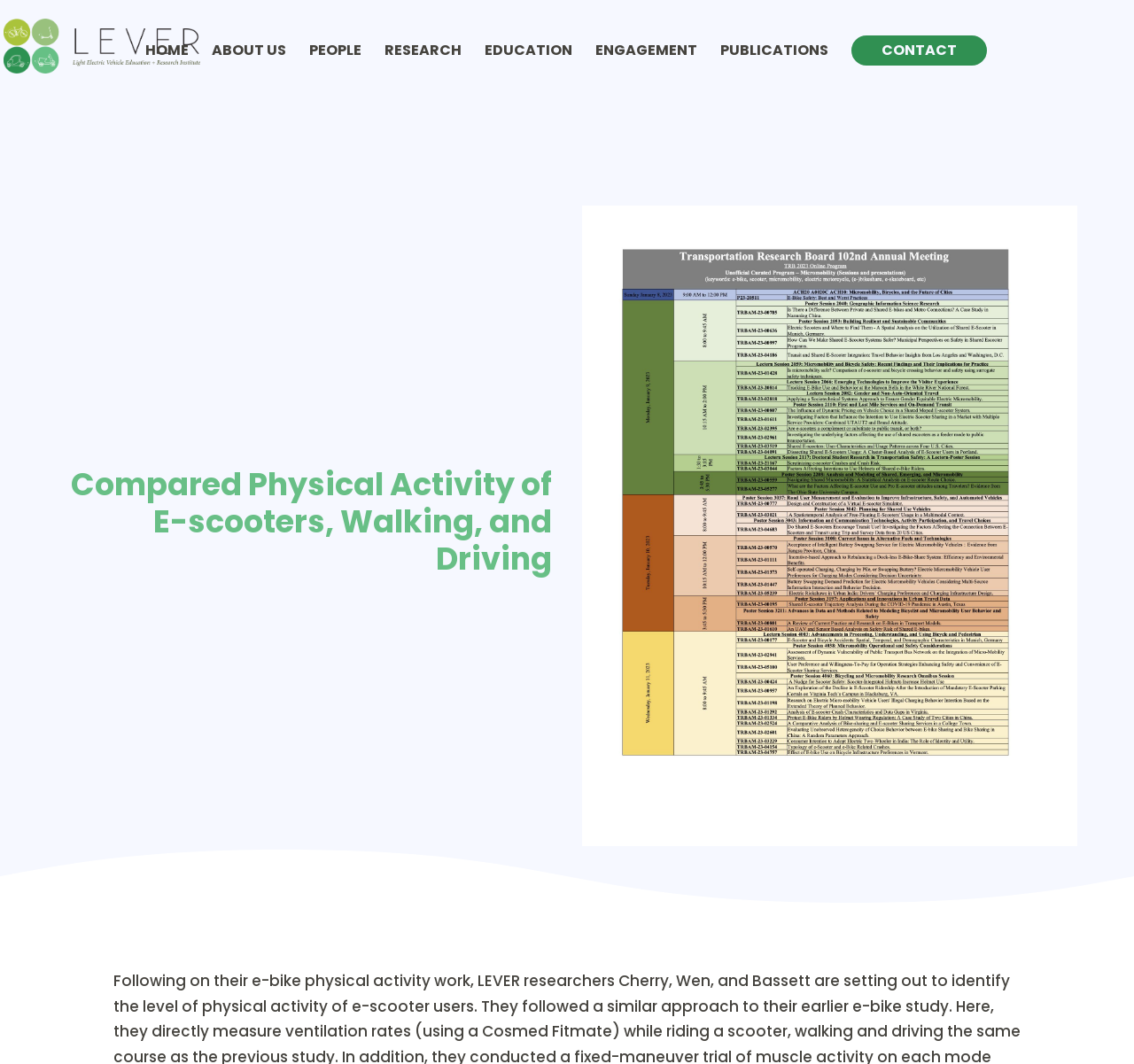Based on the image, please respond to the question with as much detail as possible:
How many navigation links are there?

I counted the number of links in the top navigation bar, which are 'HOME', 'ABOUT US', 'PEOPLE', 'RESEARCH', 'EDUCATION', 'ENGAGEMENT', 'PUBLICATIONS', and 'CONTACT'.